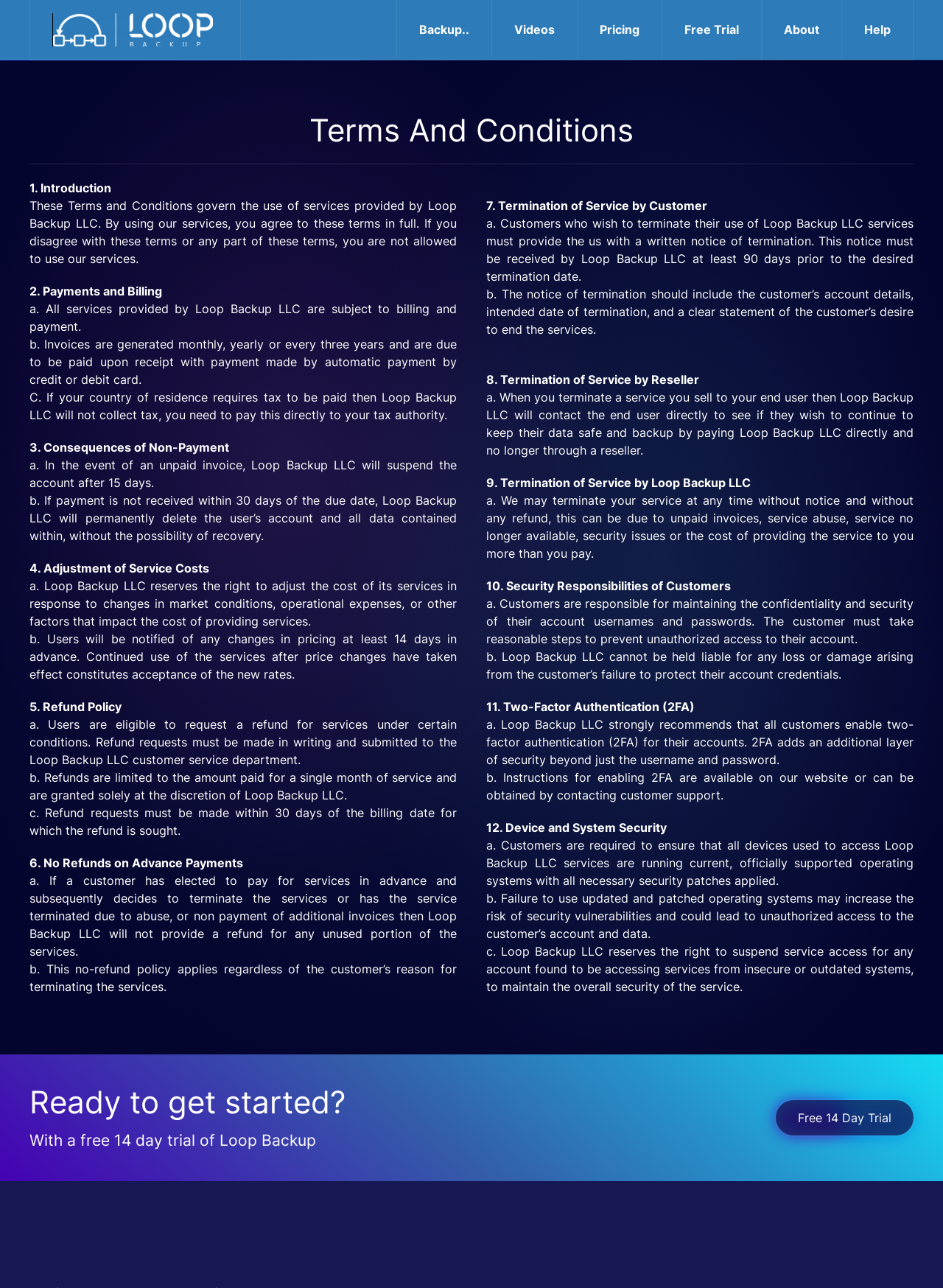Identify the bounding box coordinates necessary to click and complete the given instruction: "Go to the 'Pricing' page".

[0.612, 0.0, 0.702, 0.046]